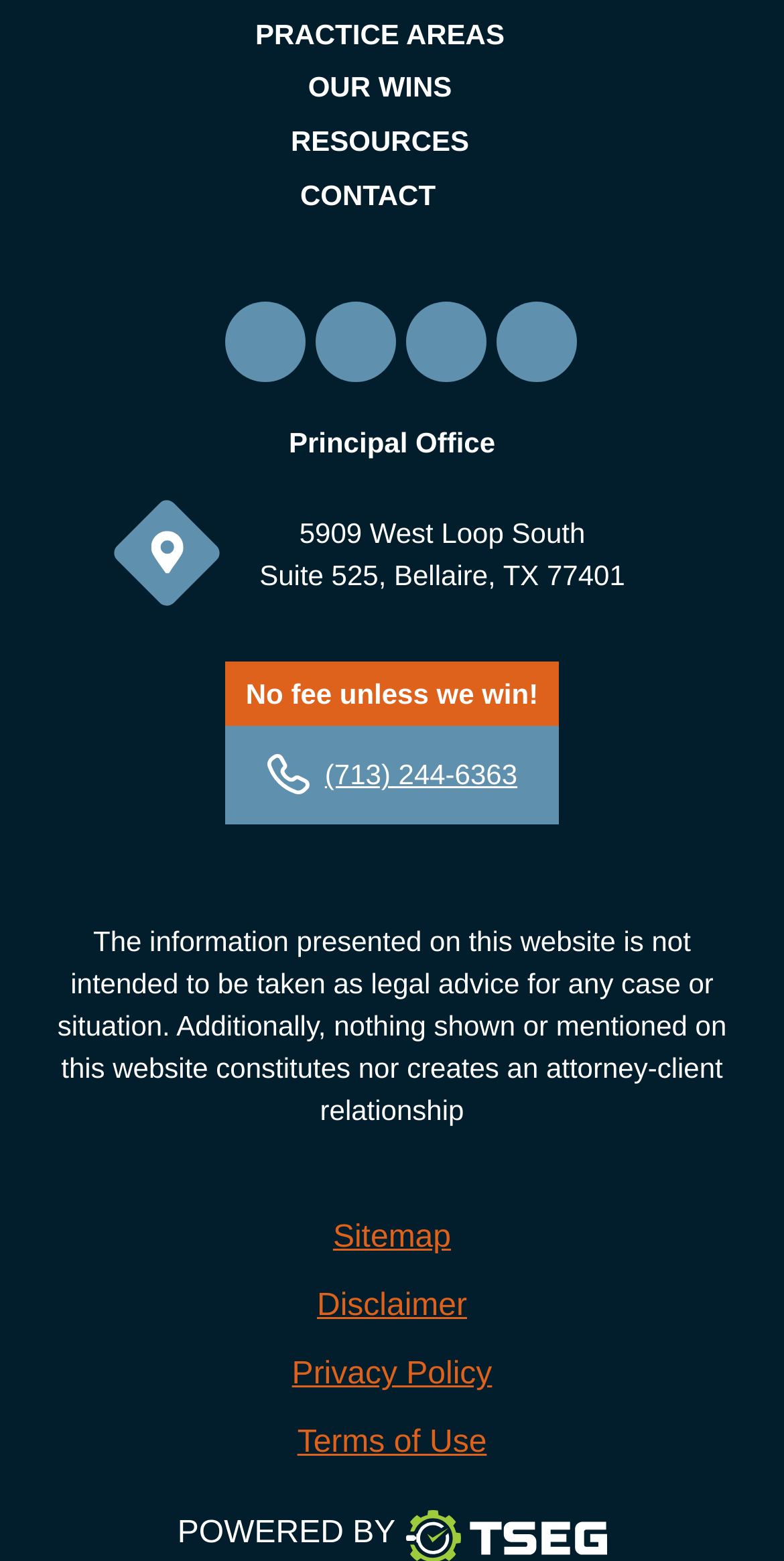Answer the question below using just one word or a short phrase: 
What is the disclaimer about?

Legal advice and attorney-client relationship